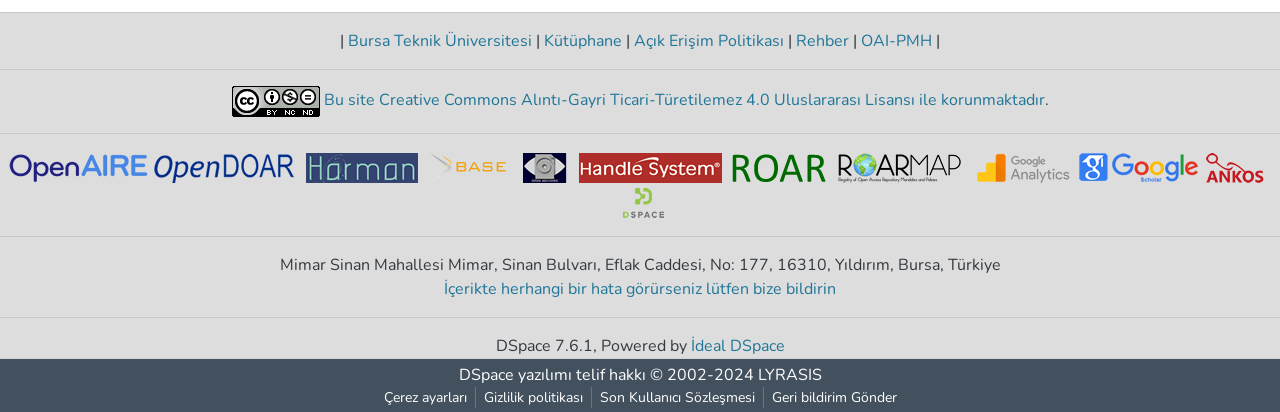How many links are there in the footer section?
Based on the visual, give a brief answer using one word or a short phrase.

7